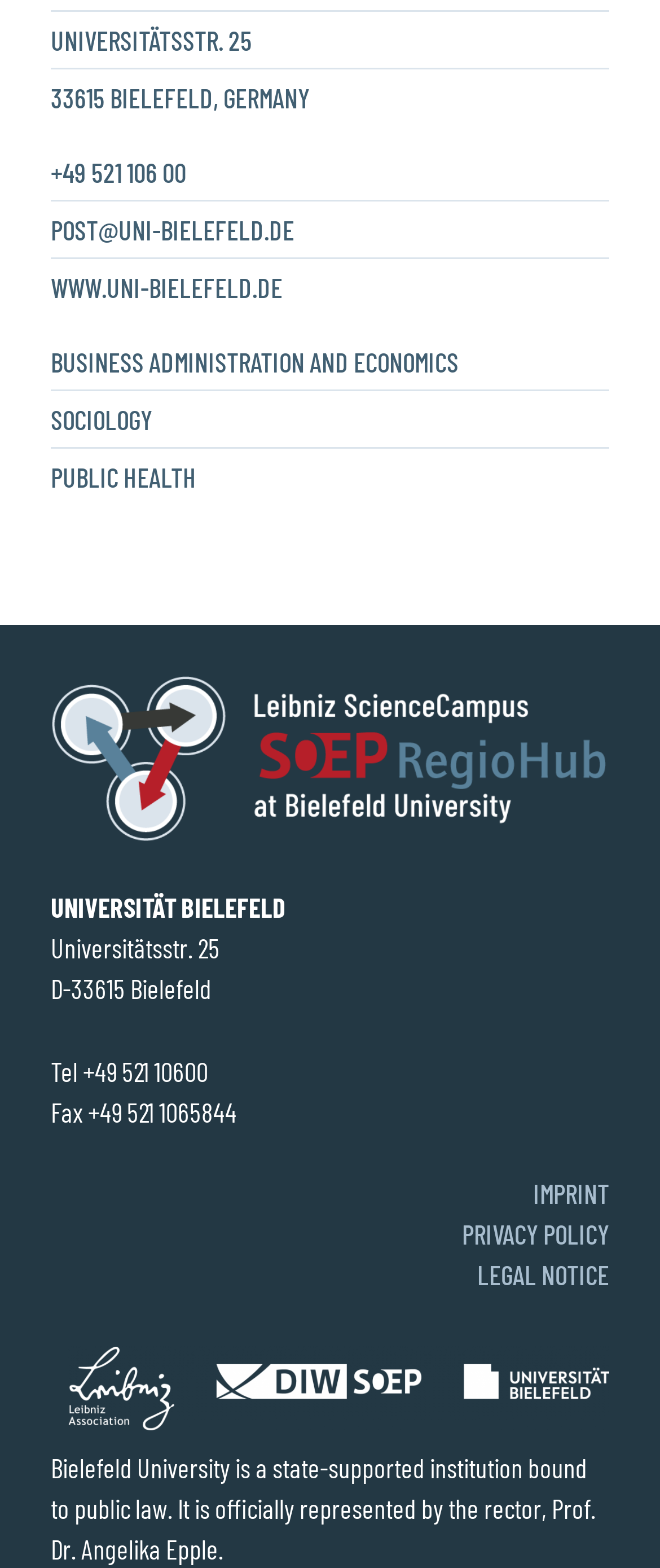Refer to the image and offer a detailed explanation in response to the question: What are the three links at the bottom of the webpage?

I found the three links at the bottom of the webpage by looking at the section with the links 'IMPRINT', 'PRIVACY POLICY', and 'LEGAL NOTICE'.